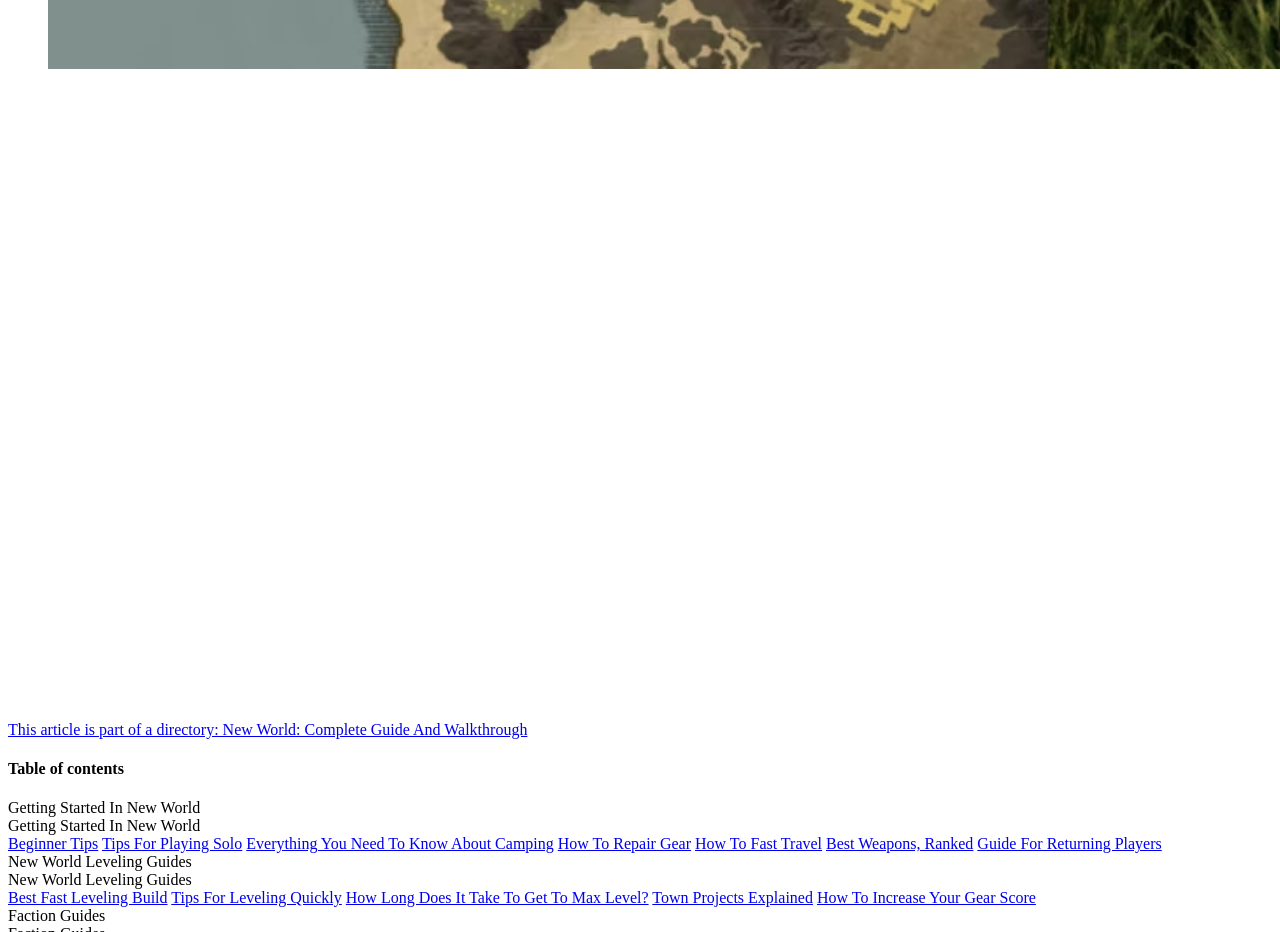Please specify the bounding box coordinates of the clickable region necessary for completing the following instruction: "Click on Beginner Tips". The coordinates must consist of four float numbers between 0 and 1, i.e., [left, top, right, bottom].

[0.006, 0.011, 0.077, 0.029]